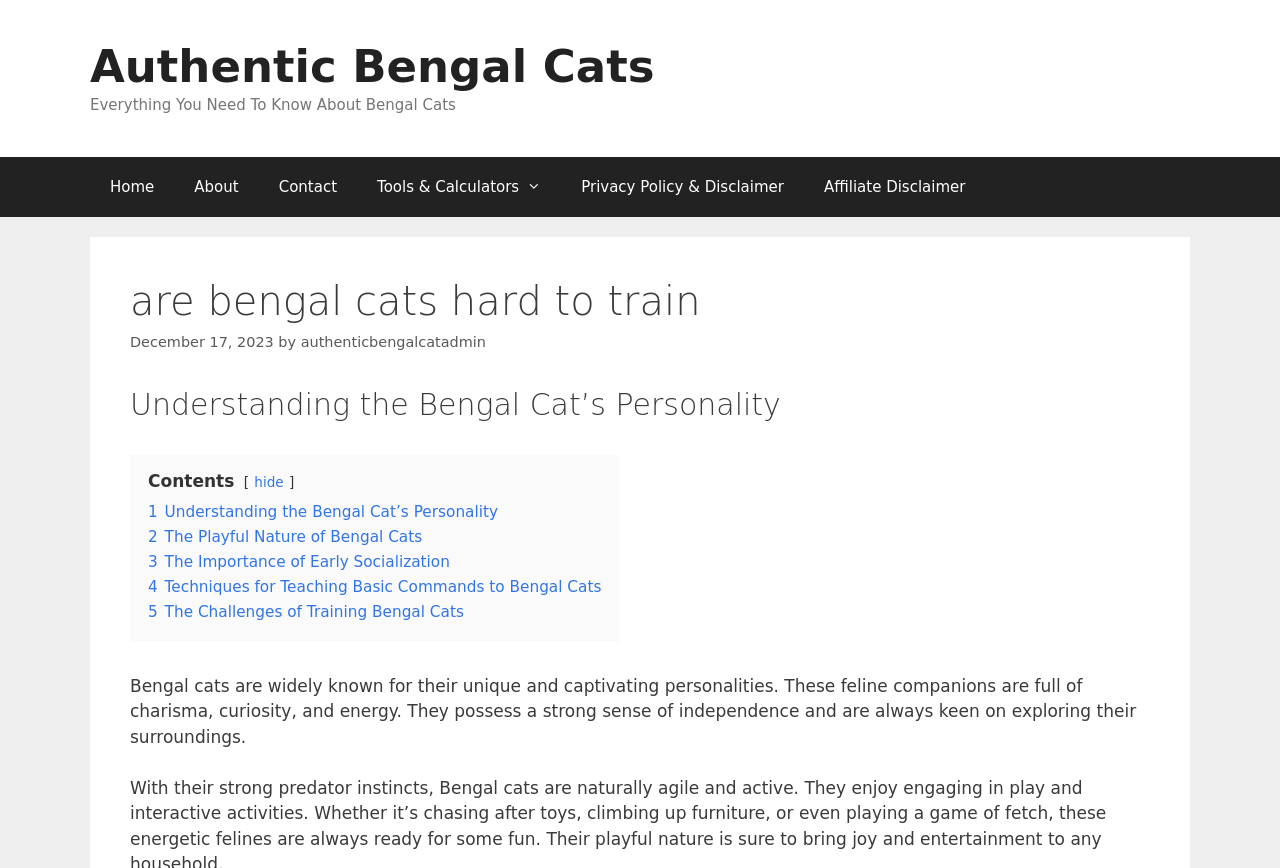Please analyze the image and give a detailed answer to the question:
What is the purpose of the link 'hide'?

Based on the context of the webpage, especially the link 'hide' next to the static text 'Contents', it is likely that the purpose of the link 'hide' is to hide the contents of the webpage.